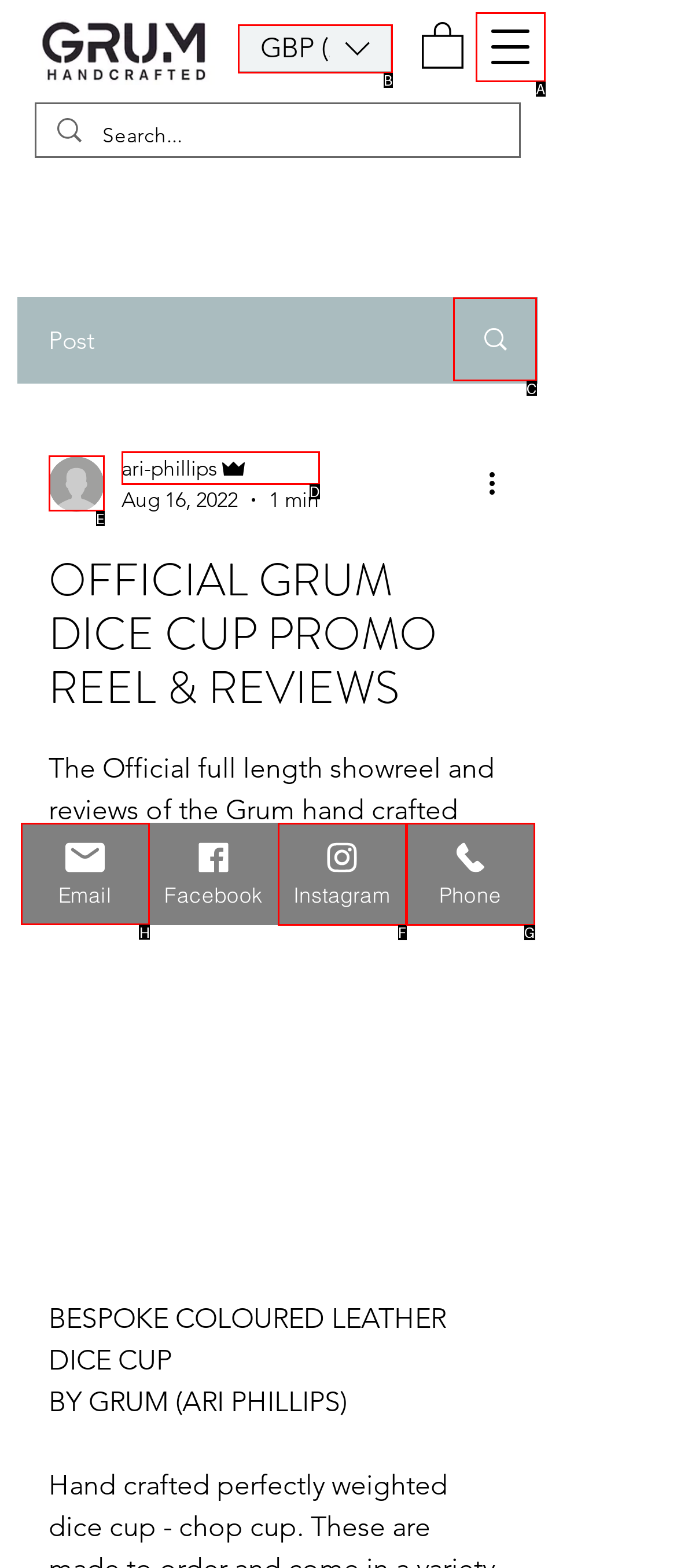Which option should you click on to fulfill this task: Contact via Email? Answer with the letter of the correct choice.

H